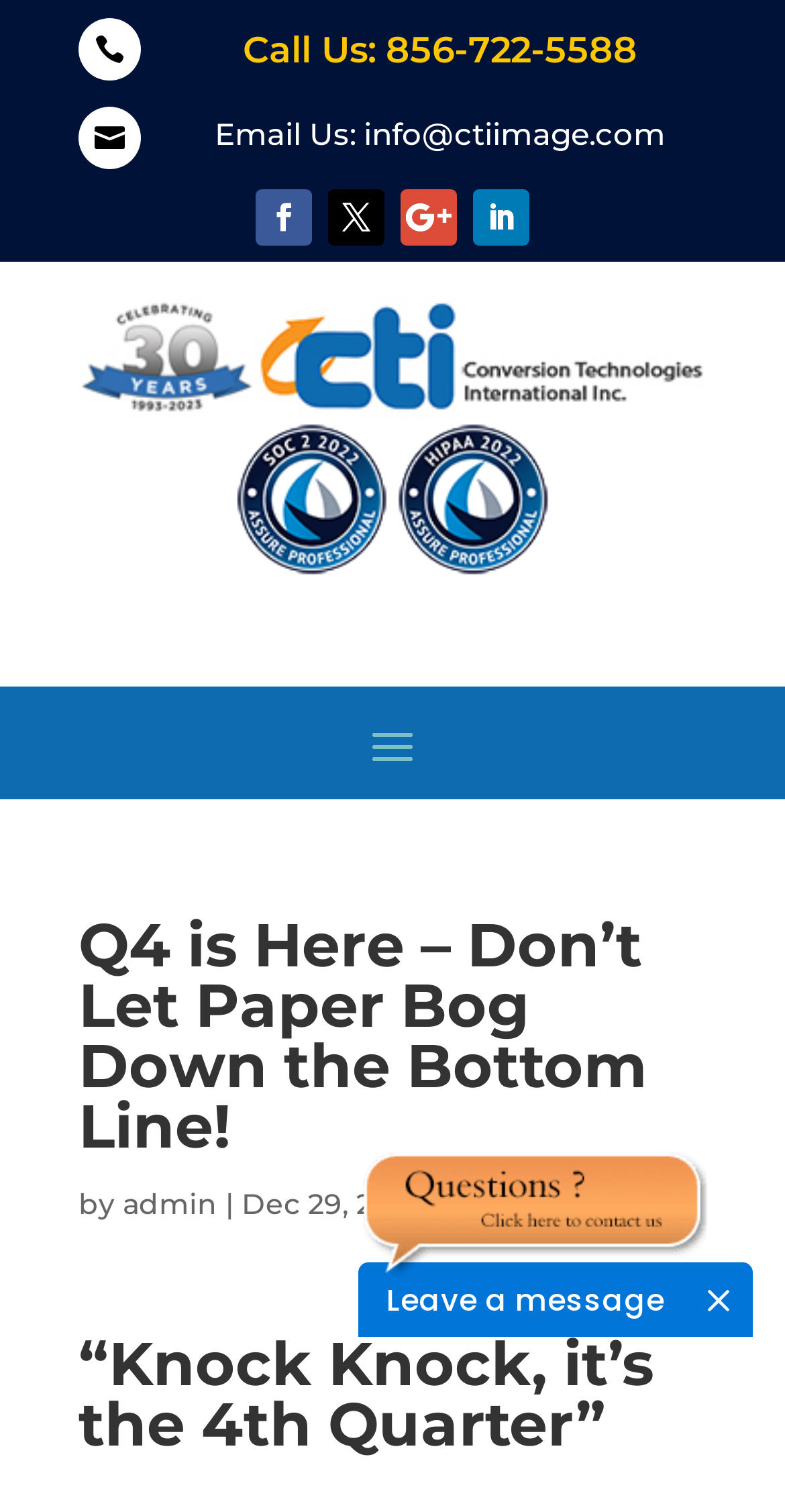What is the date of the latest article?
Please elaborate on the answer to the question with detailed information.

I found the date by looking at the static text element that says 'Dec 29, 2020' and is located near the author's name 'admin'.